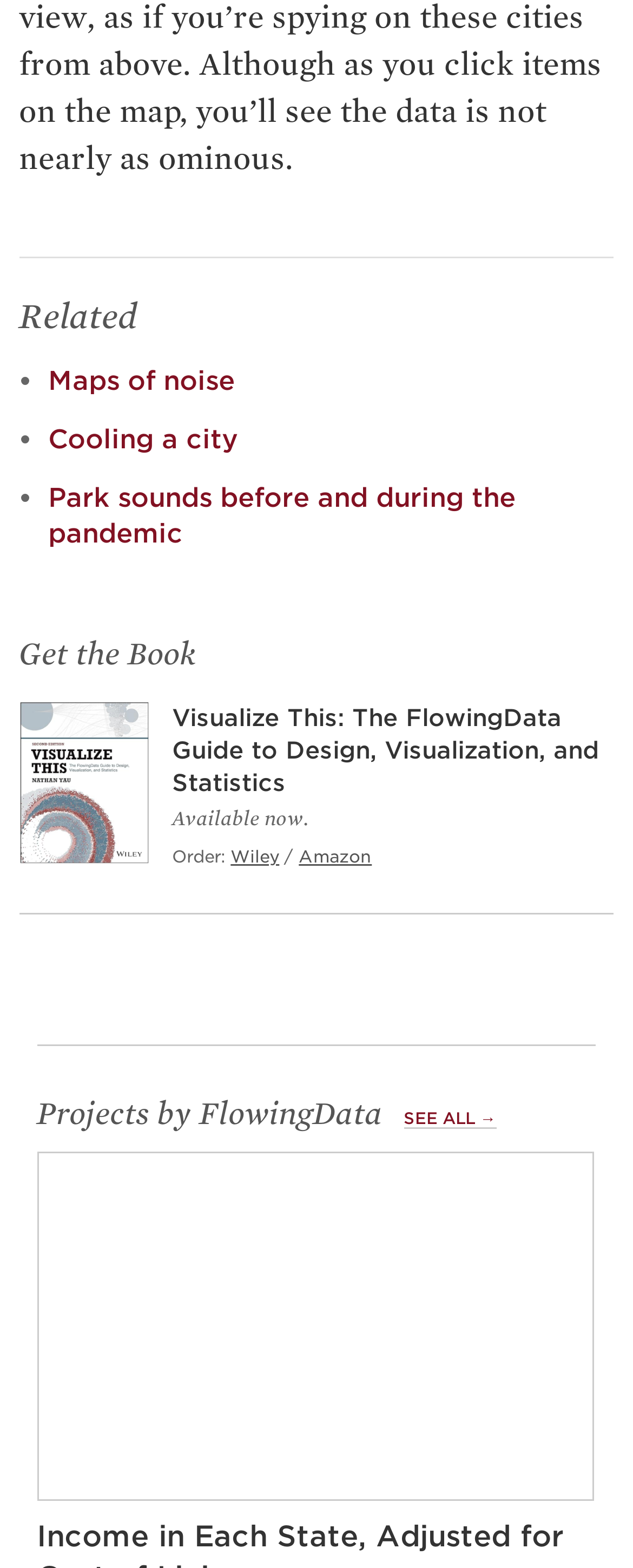What is the topic of the first link?
Using the information from the image, give a concise answer in one word or a short phrase.

Maps of noise